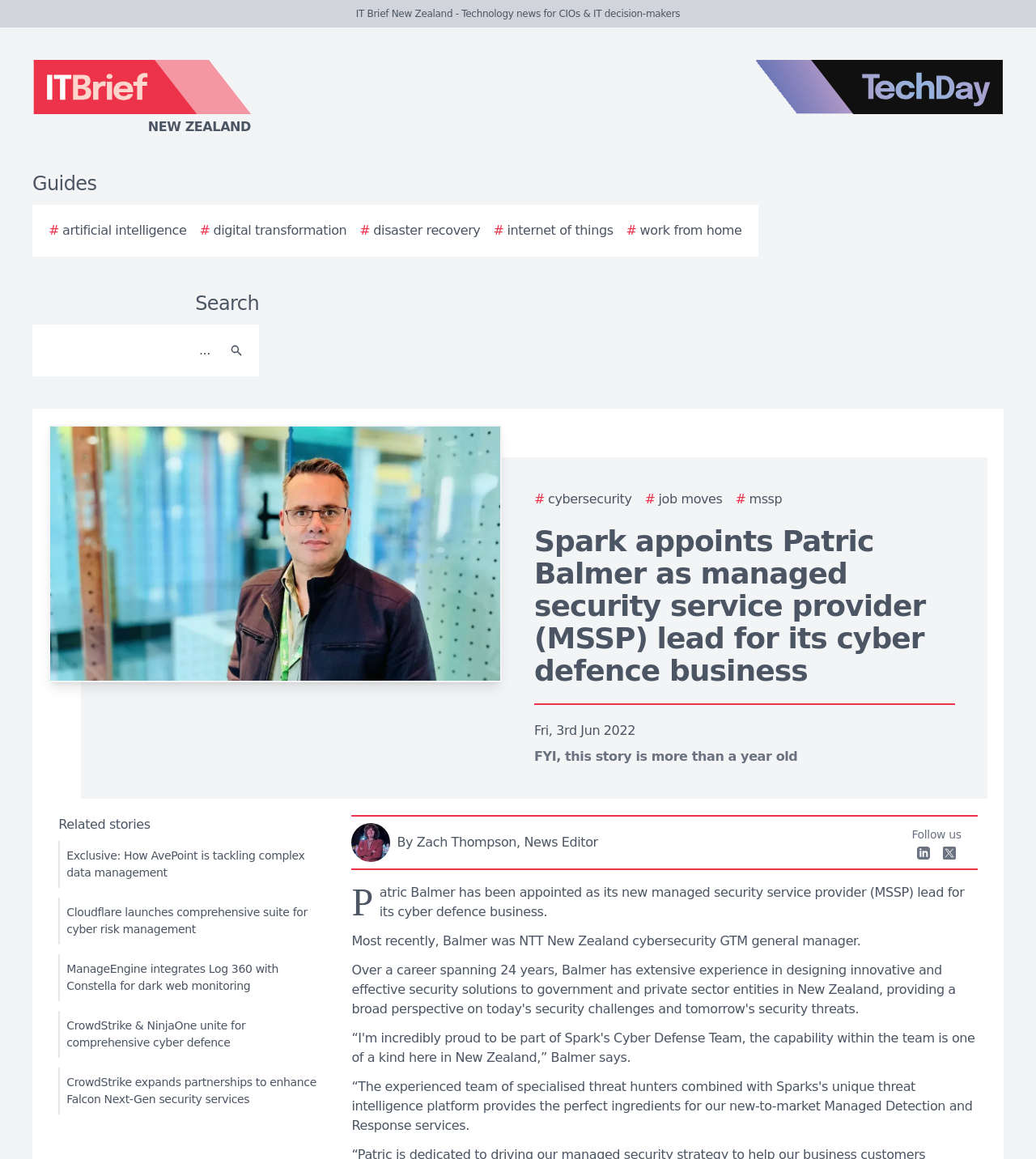Locate the bounding box coordinates of the region to be clicked to comply with the following instruction: "Read the related story about AvePoint". The coordinates must be four float numbers between 0 and 1, in the form [left, top, right, bottom].

[0.056, 0.726, 0.314, 0.766]